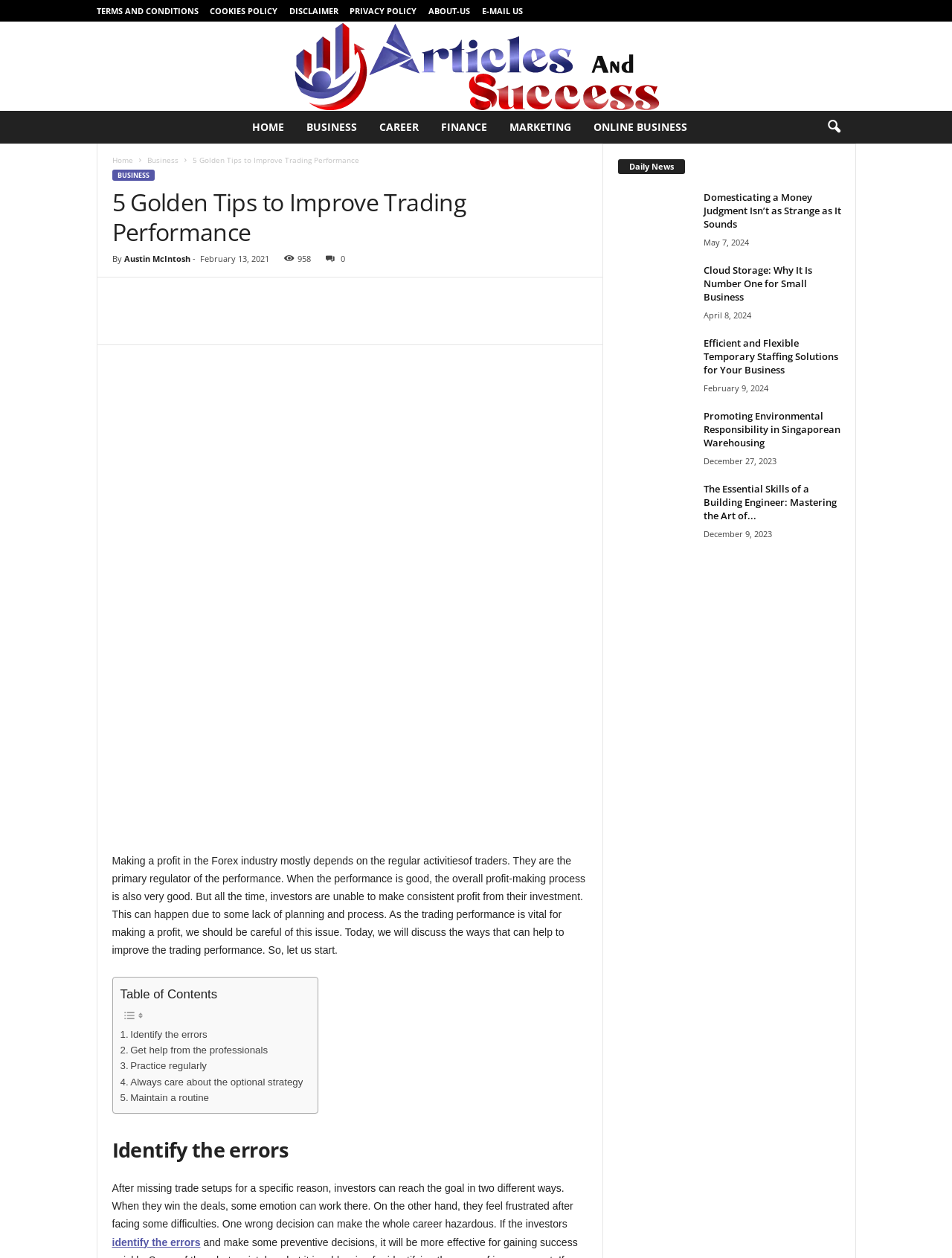How many news articles are there in the 'Daily News' section?
Analyze the screenshot and provide a detailed answer to the question.

The 'Daily News' section has 4 news articles, which are 'Judgment Collectors', 'Domesticating a Money Judgment Isn’t as Strange as It Sounds', 'Cloud Storage: Why It Is Number One for Small Business', and 'Temporary Staff'.